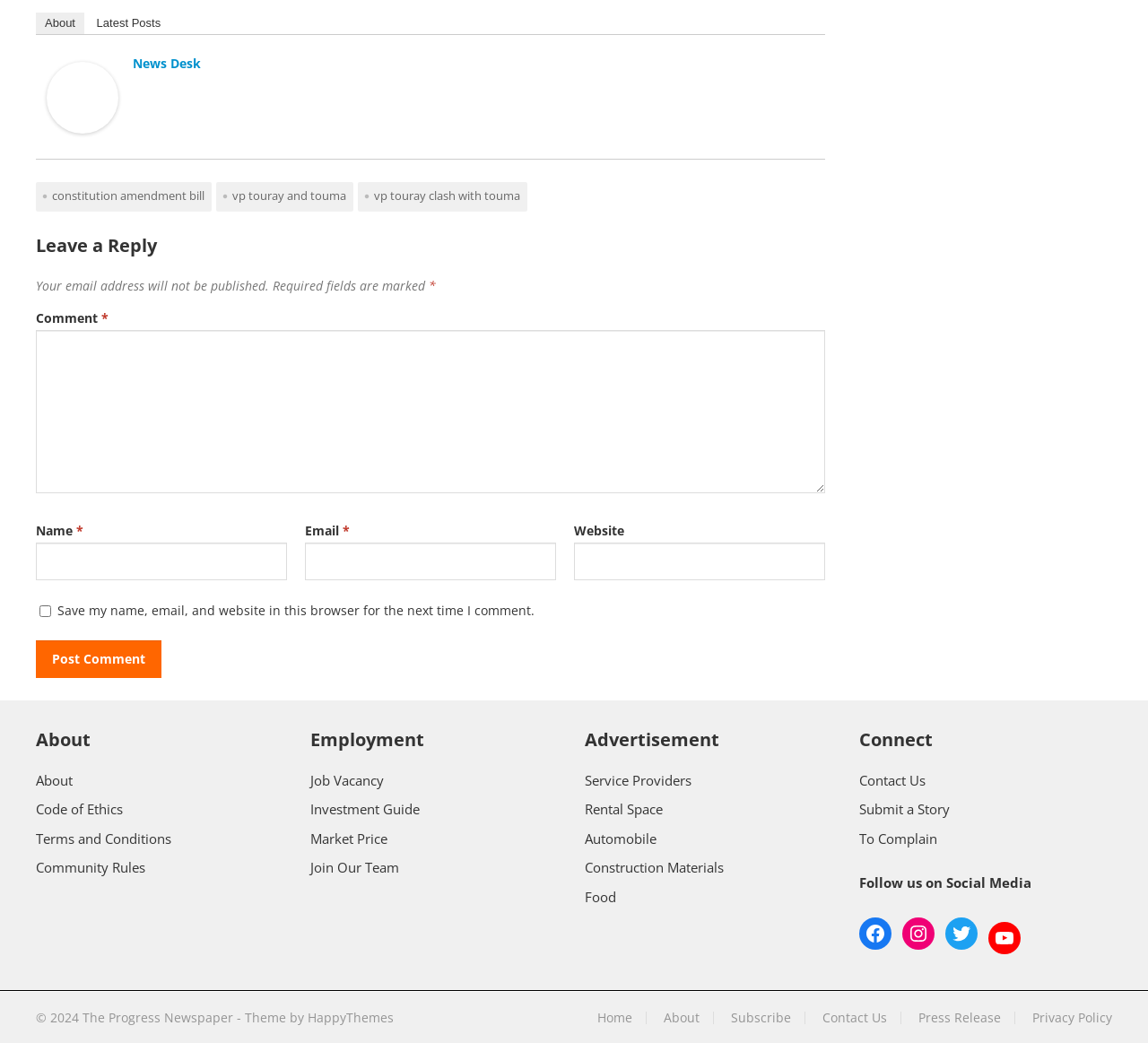What is the purpose of the 'Leave a Reply' section?
Carefully analyze the image and provide a thorough answer to the question.

The 'Leave a Reply' section is located at the bottom of the webpage and contains a comment box, name, email, and website fields, indicating that it is intended for users to leave comments on an article or post.